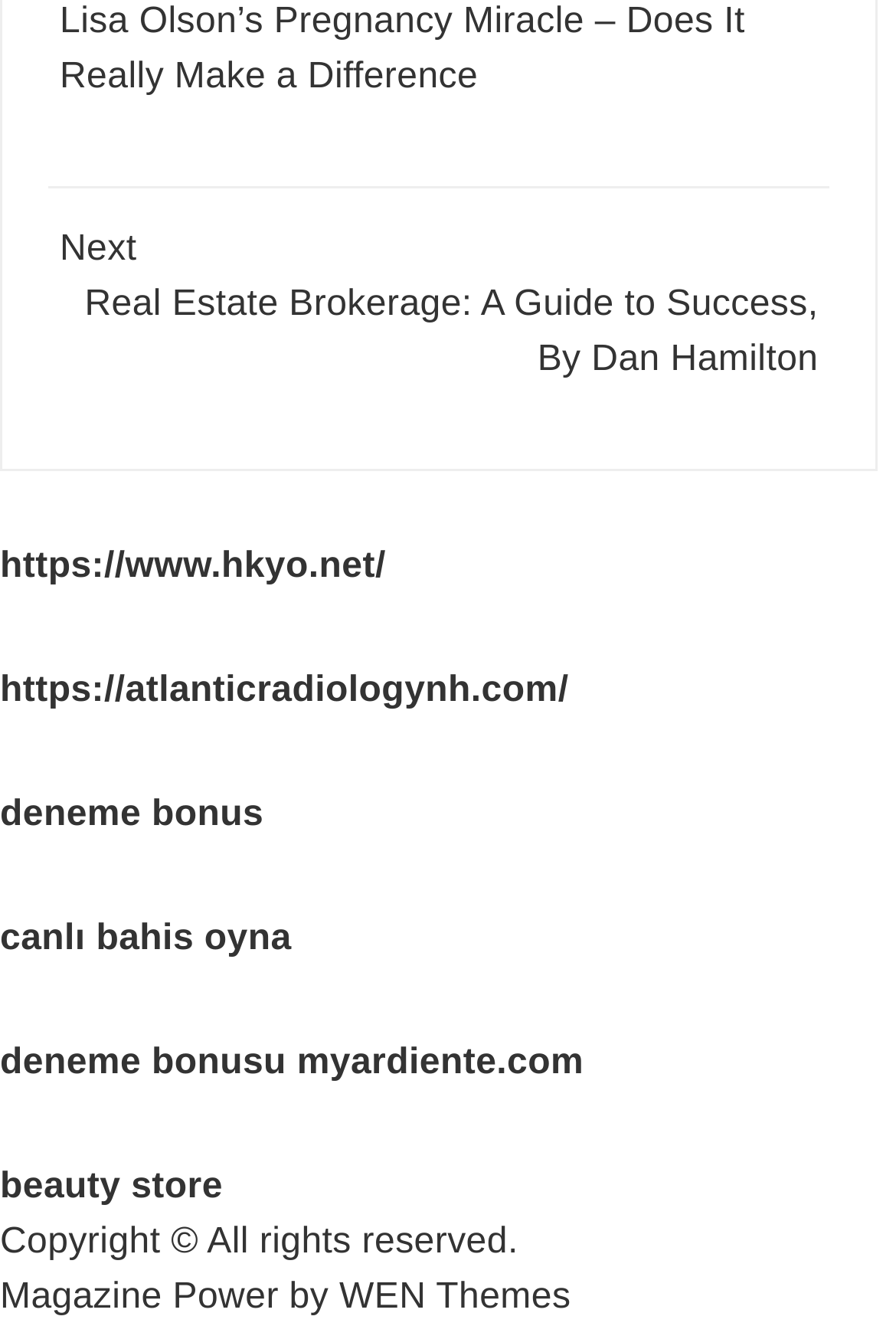Determine the bounding box coordinates for the element that should be clicked to follow this instruction: "explore beauty store". The coordinates should be given as four float numbers between 0 and 1, in the format [left, top, right, bottom].

[0.0, 0.881, 0.249, 0.911]